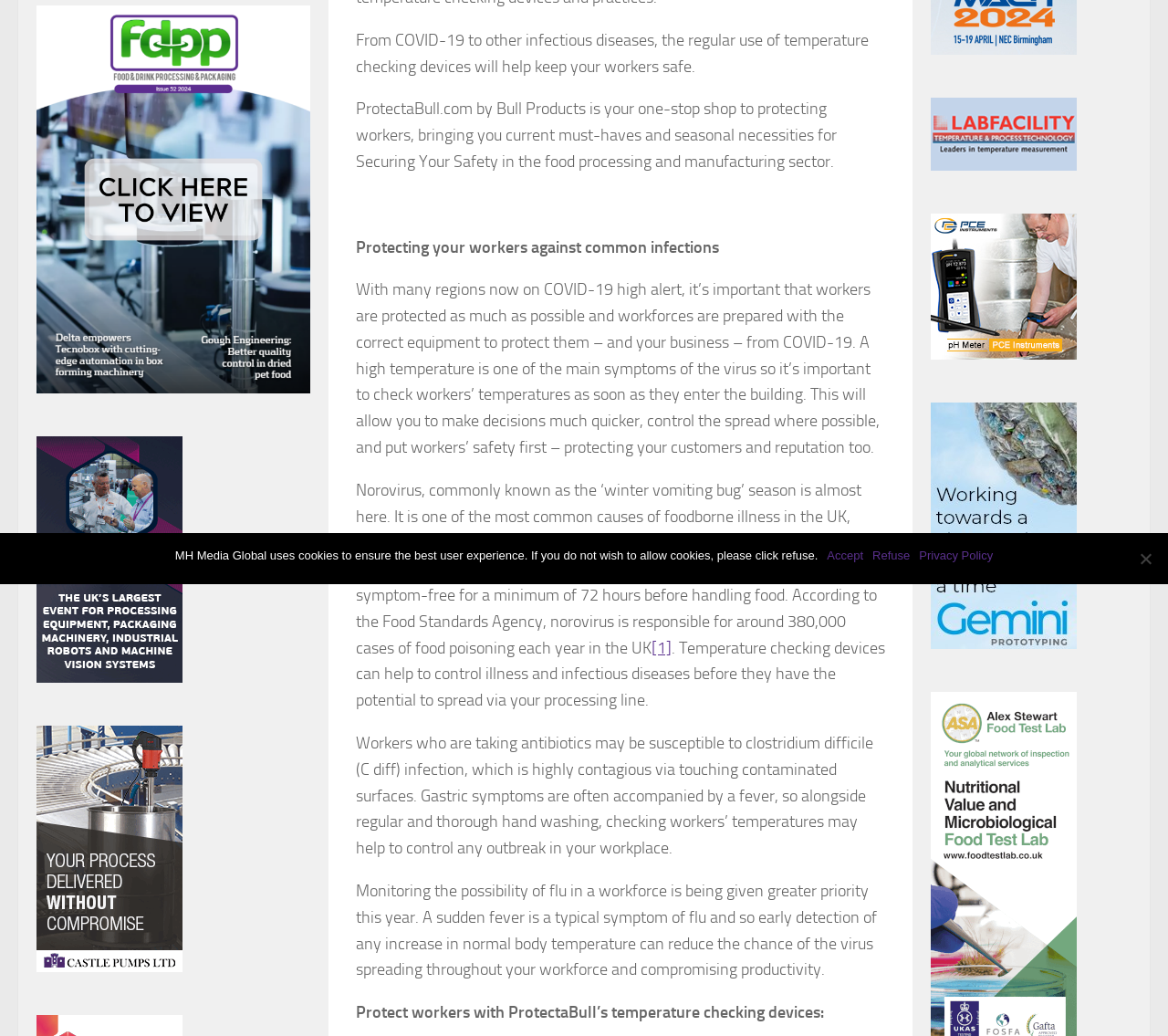Extract the bounding box coordinates for the HTML element that matches this description: "Privacy Policy". The coordinates should be four float numbers between 0 and 1, i.e., [left, top, right, bottom].

[0.787, 0.528, 0.85, 0.545]